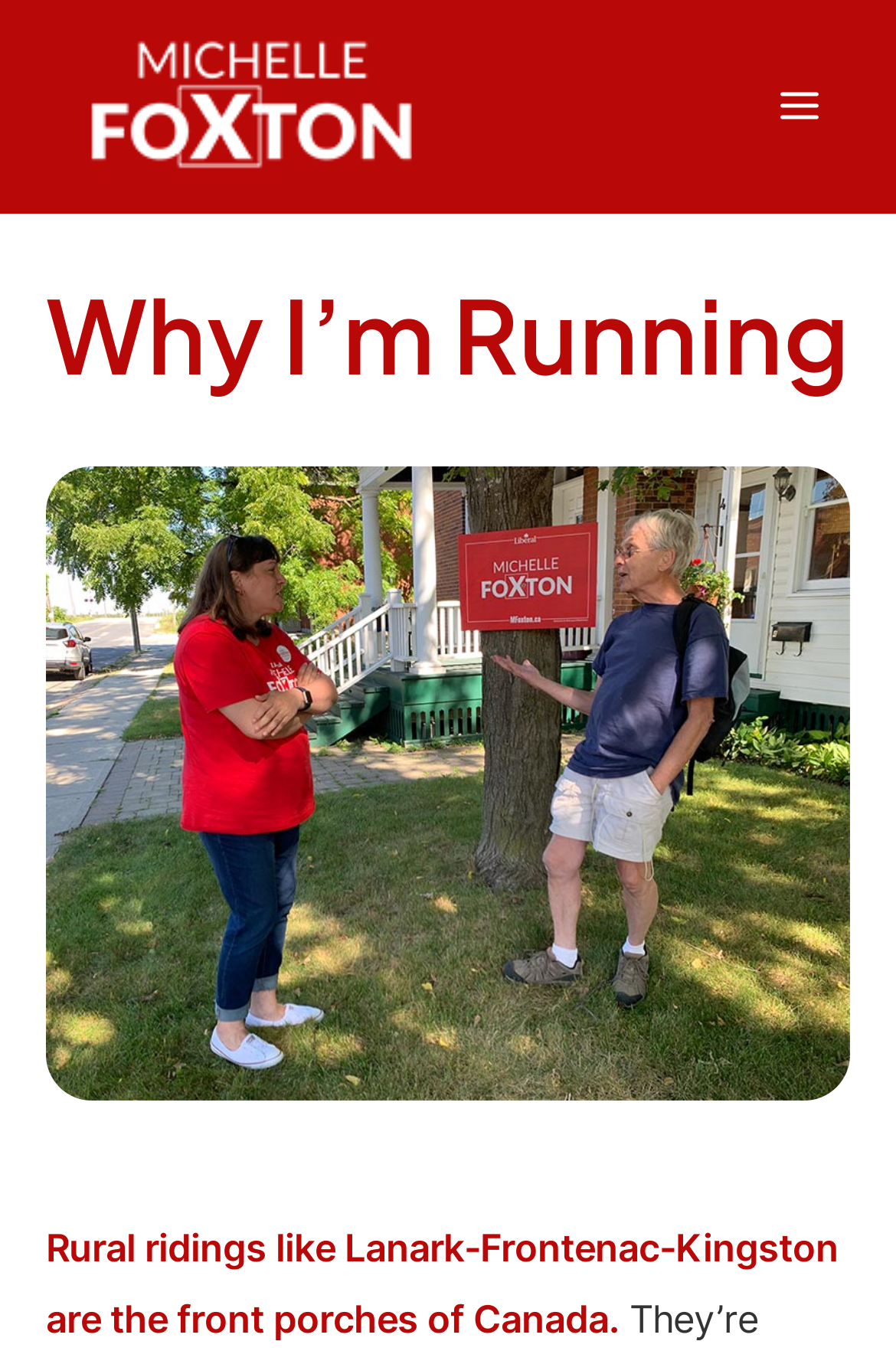Can you locate the main headline on this webpage and provide its text content?

Why I’m Running